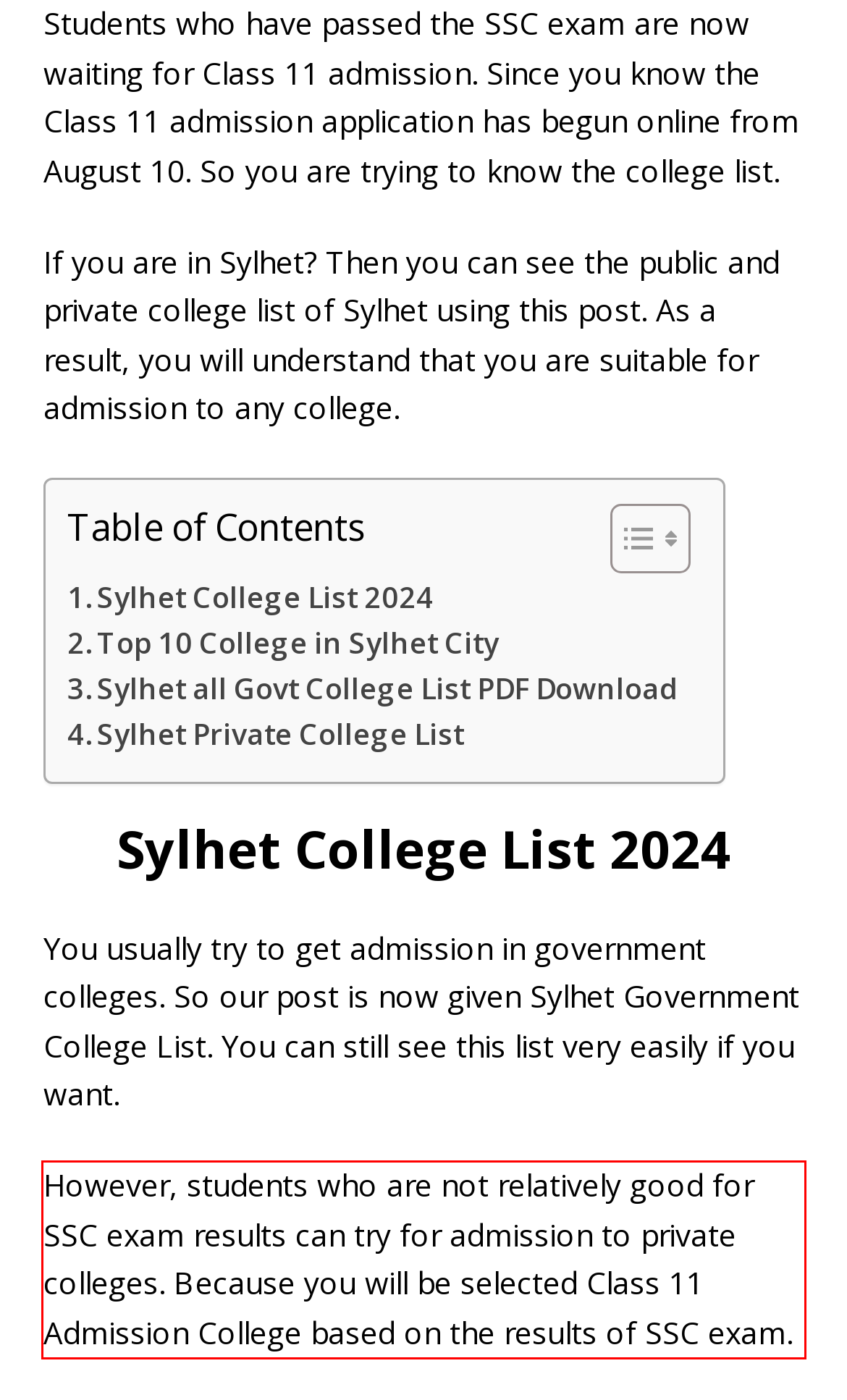Please take the screenshot of the webpage, find the red bounding box, and generate the text content that is within this red bounding box.

However, students who are not relatively good for SSC exam results can try for admission to private colleges. Because you will be selected Class 11 Admission College based on the results of SSC exam.